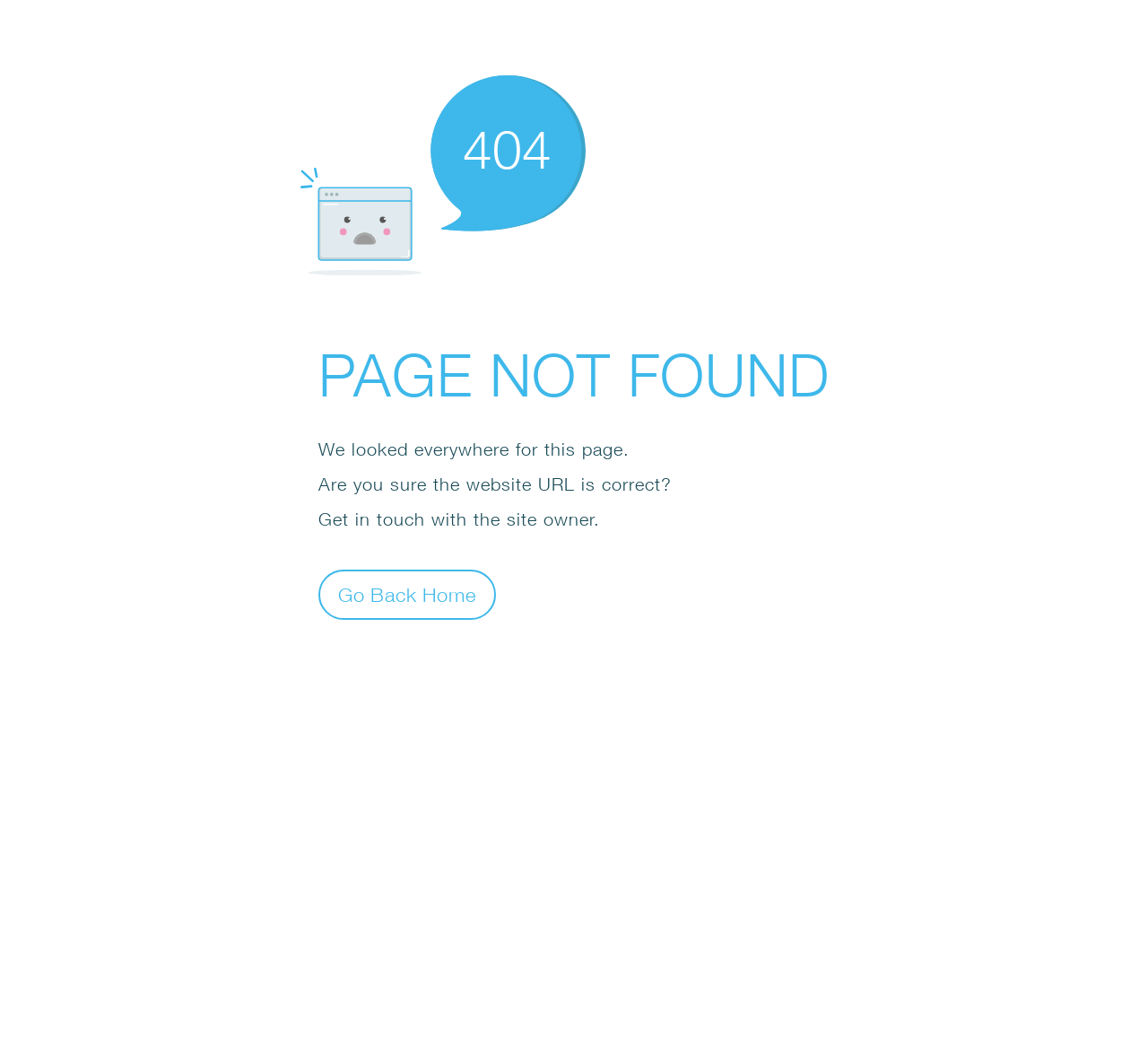Why is the user seeing this error page?
Answer the question with as much detail as you can, using the image as a reference.

The user is seeing this error page because the website URL is likely incorrect, as suggested by the text 'Are you sure the website URL is correct?'.